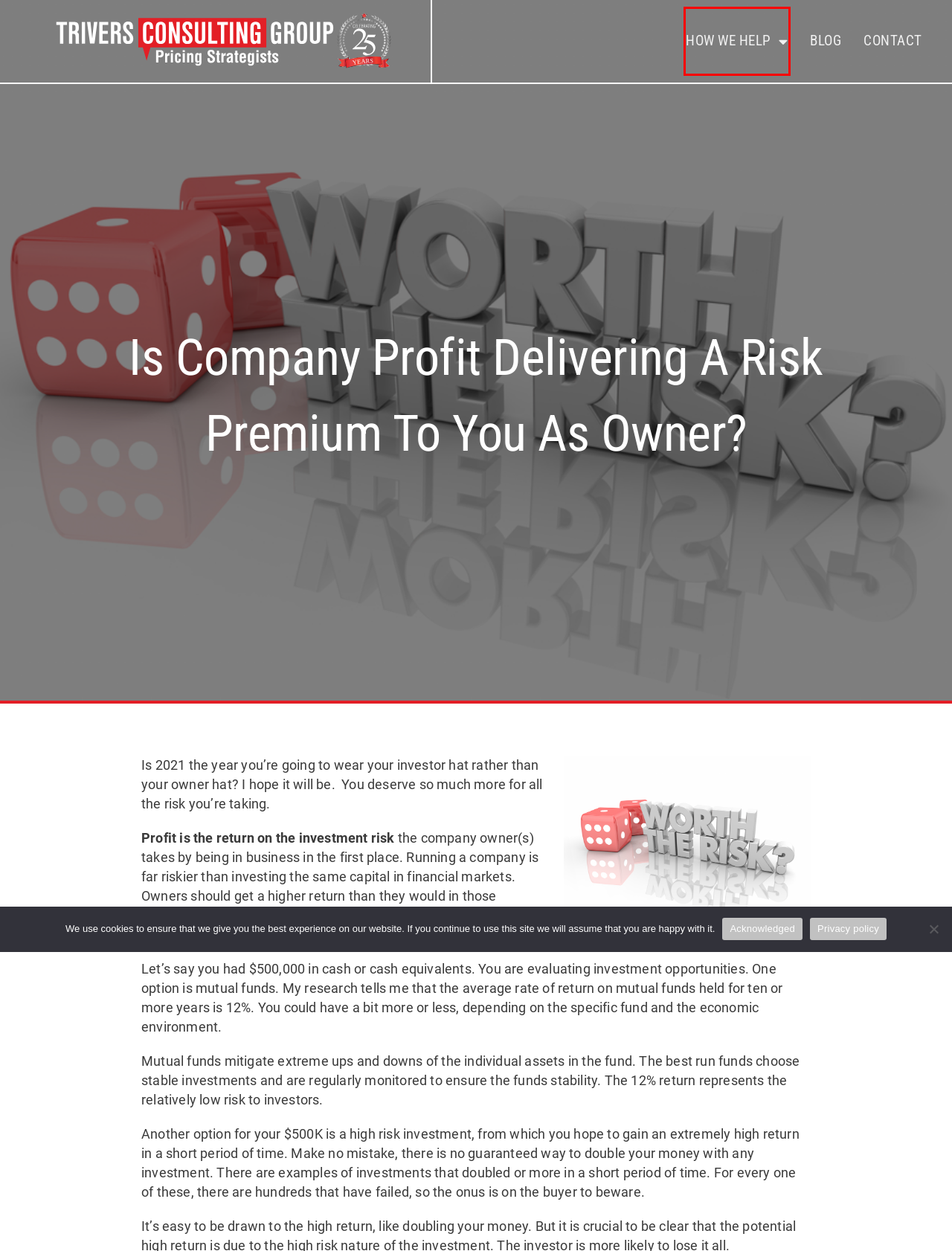Review the webpage screenshot and focus on the UI element within the red bounding box. Select the best-matching webpage description for the new webpage that follows after clicking the highlighted element. Here are the candidates:
A. Blog - Susan Trivers
B. Contact and Subscribe - Susan Trivers
C. How We Help - Susan Trivers
D. What Does Profit Reveal About Management Effectiveness? - Susan Trivers
E. Does your Great Fit Client look like this? - Susan Trivers
F. Calendar - Susan Trivers
G. Be the Lexus of Your Industry - Susan Trivers
H. Is Company Profit Also Building Your Owner Wealth? - Susan Trivers

C